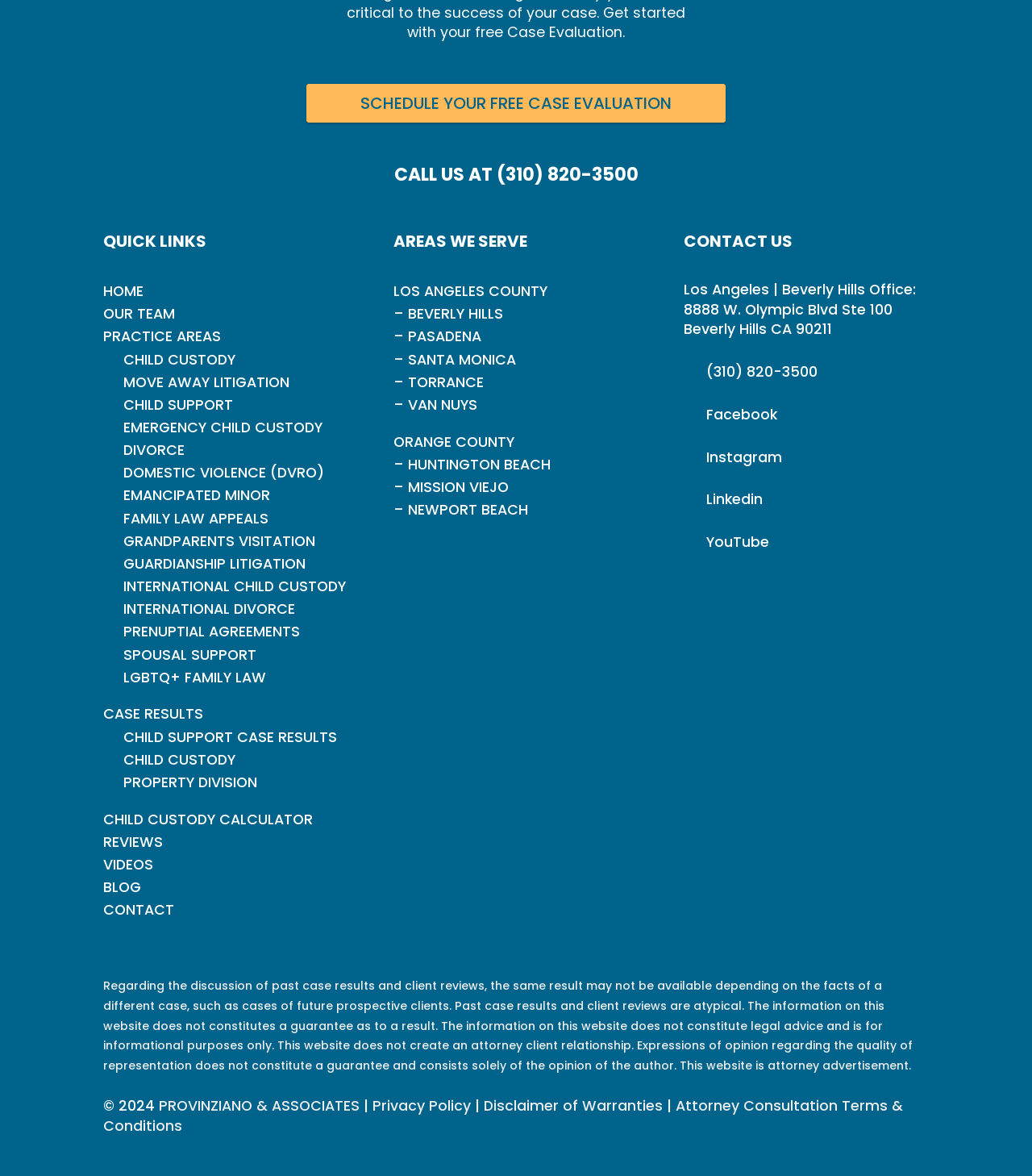What is the name of the law firm?
Look at the image and answer the question with a single word or phrase.

PROVINZIANO & ASSOCIATES